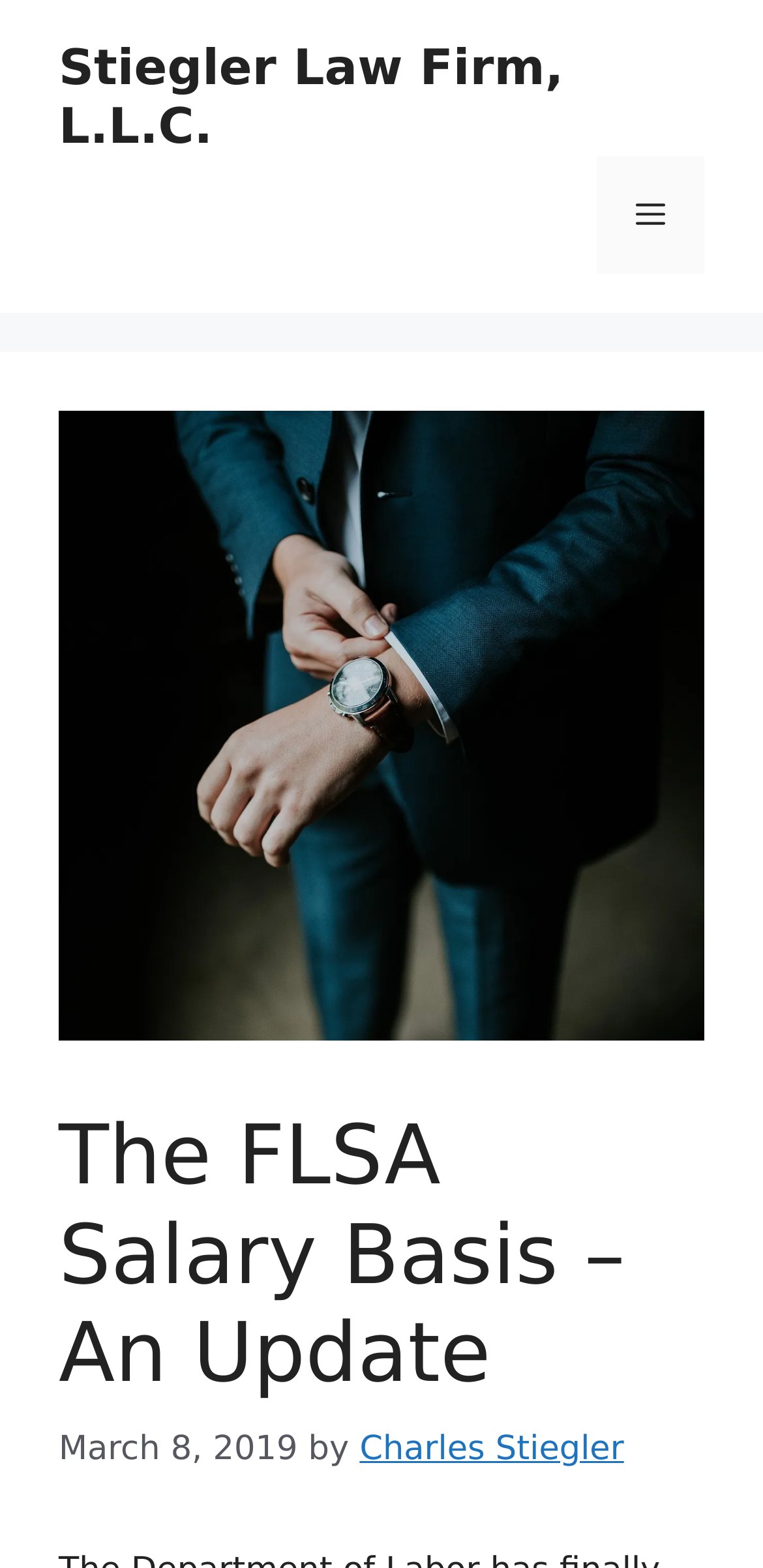Identify and provide the text of the main header on the webpage.

The FLSA Salary Basis – An Update